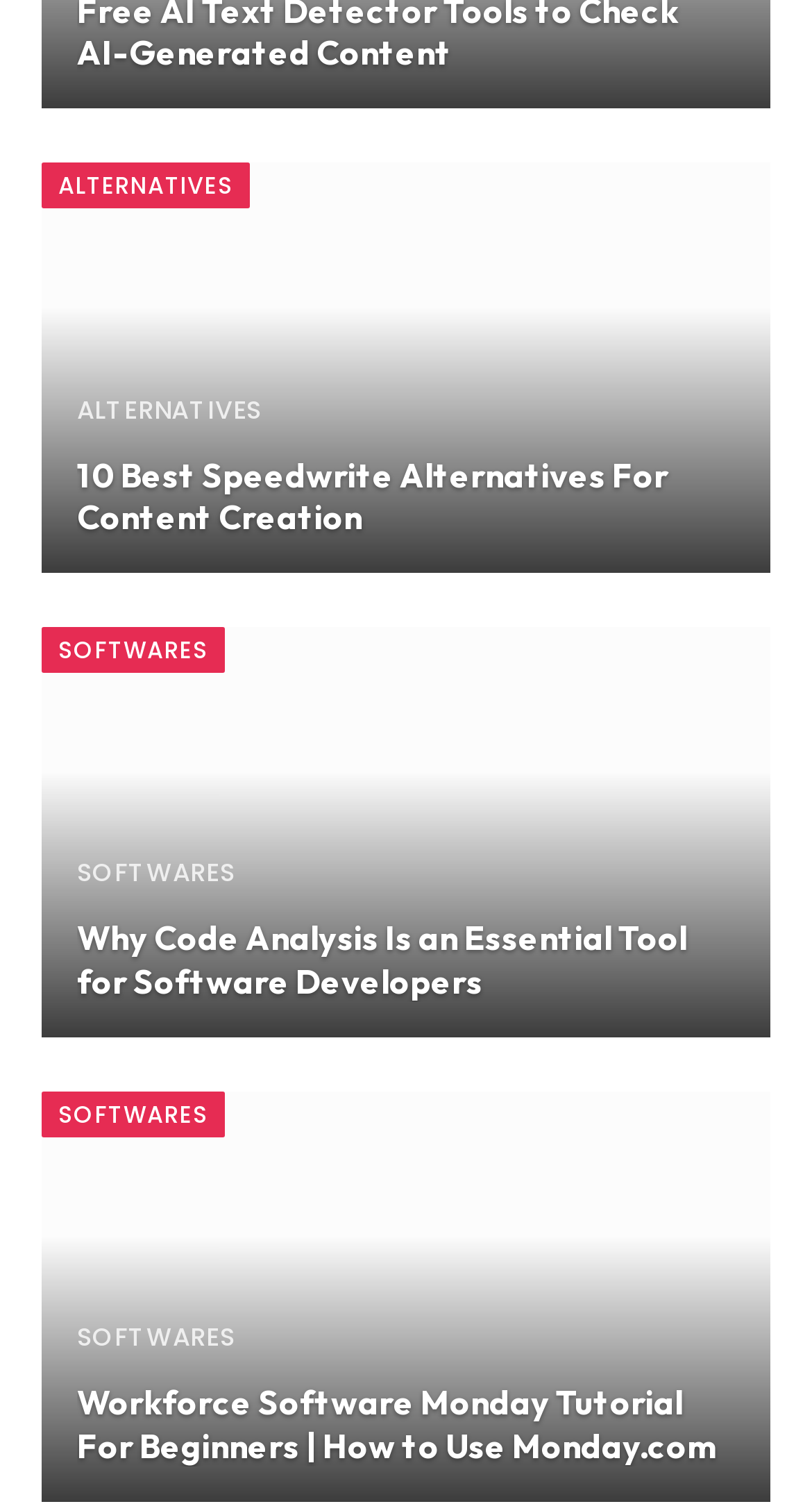Based on the image, please elaborate on the answer to the following question:
What is the date of the first article?

The time element contains the text 'June 11, 2024', which is the date of the first article.